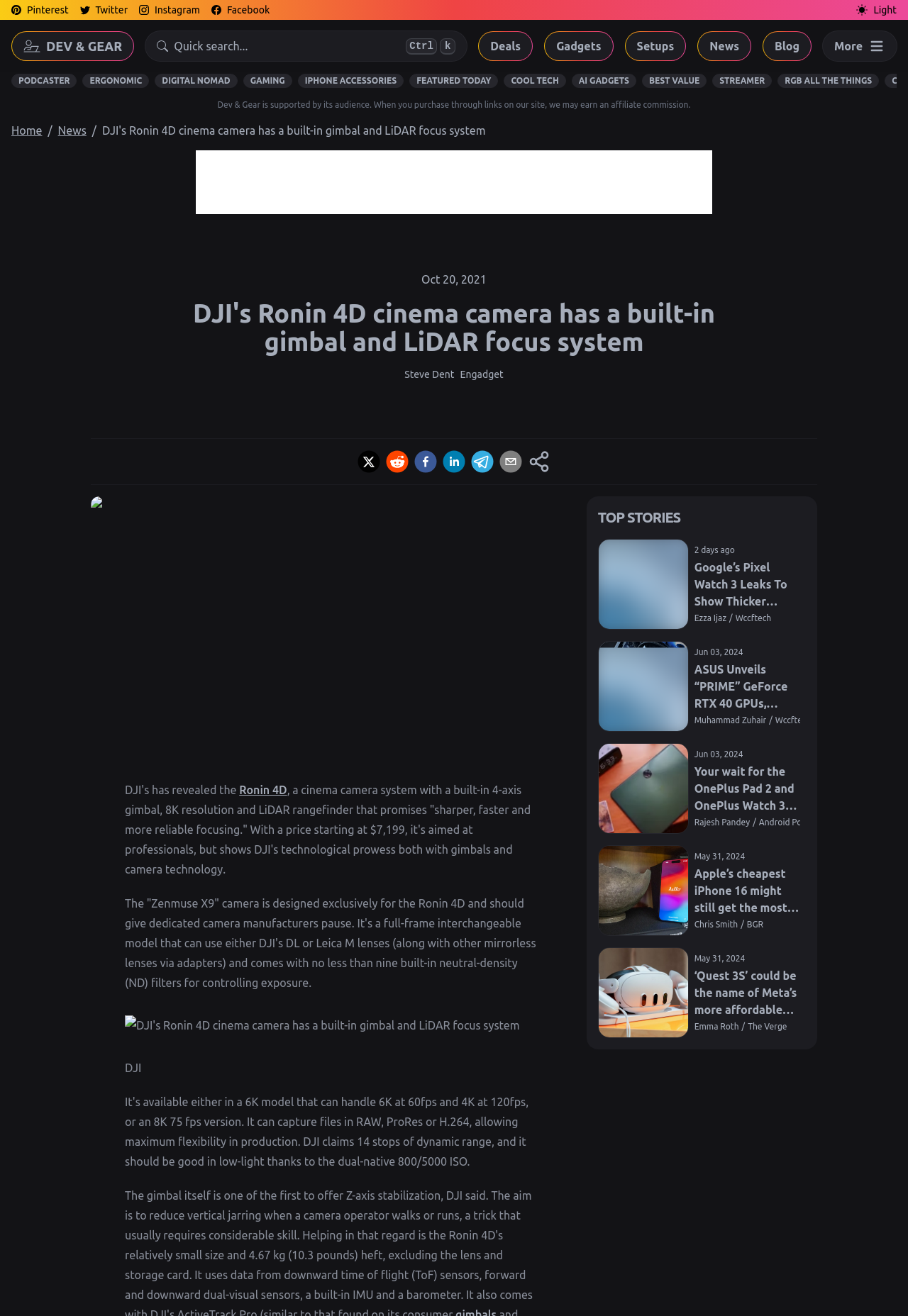What is the name of the author of the article?
Refer to the image and answer the question using a single word or phrase.

Steve Dent